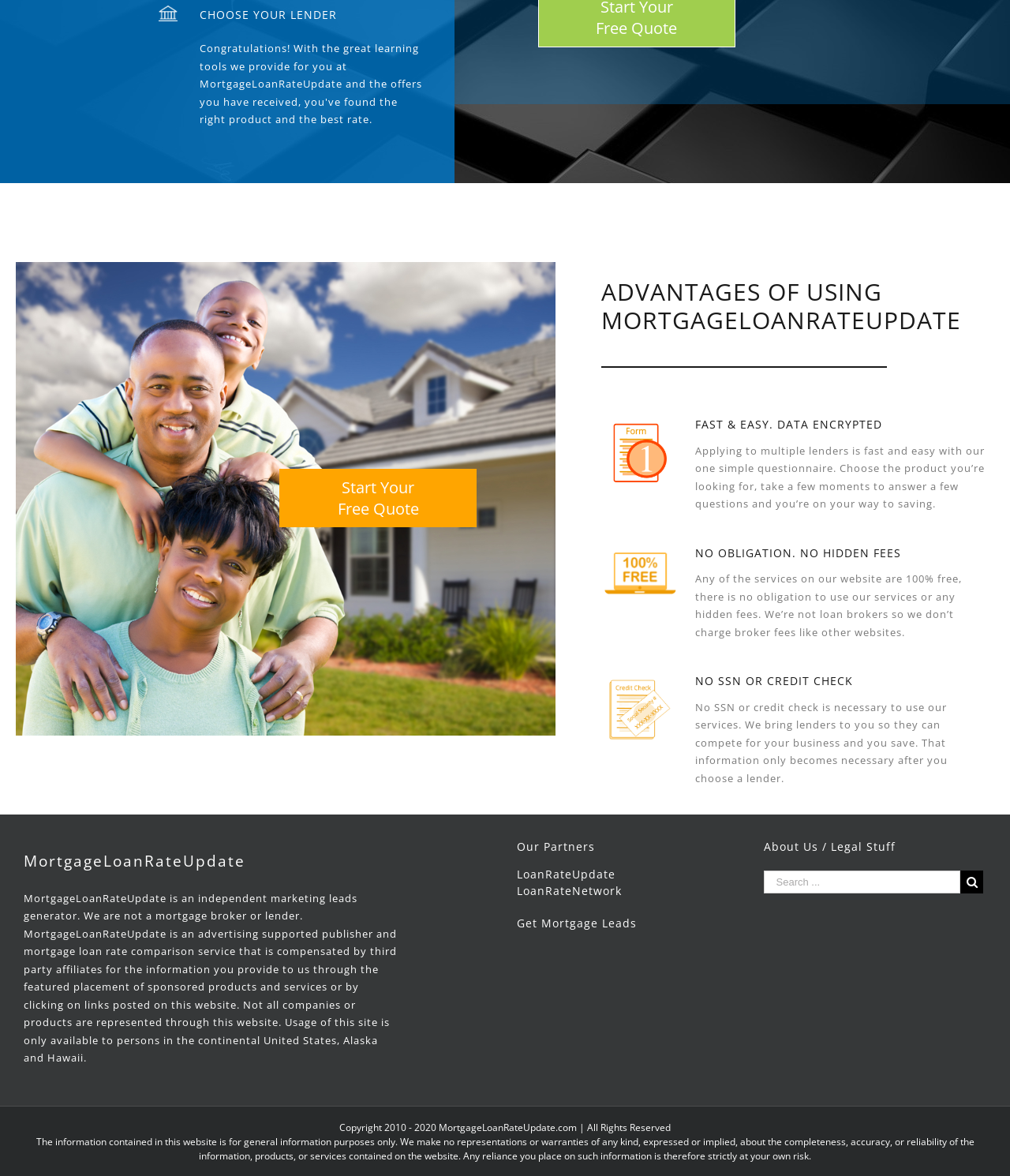What can be done with the 'Start Your Free Quote' button?
Refer to the screenshot and answer in one word or phrase.

Get a free quote